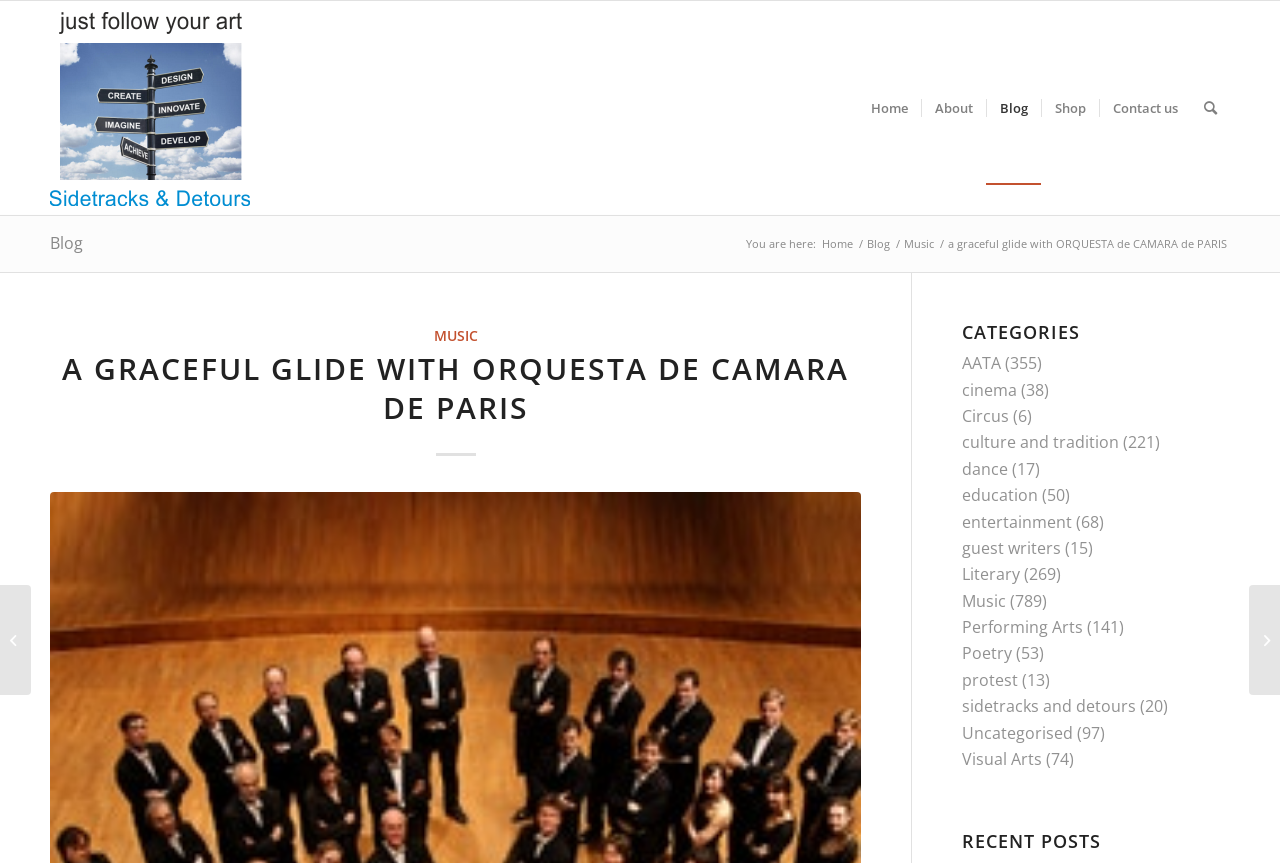Give the bounding box coordinates for this UI element: "BARRY CRYER WAS COMEDY GOLD". The coordinates should be four float numbers between 0 and 1, arranged as [left, top, right, bottom].

[0.0, 0.678, 0.024, 0.805]